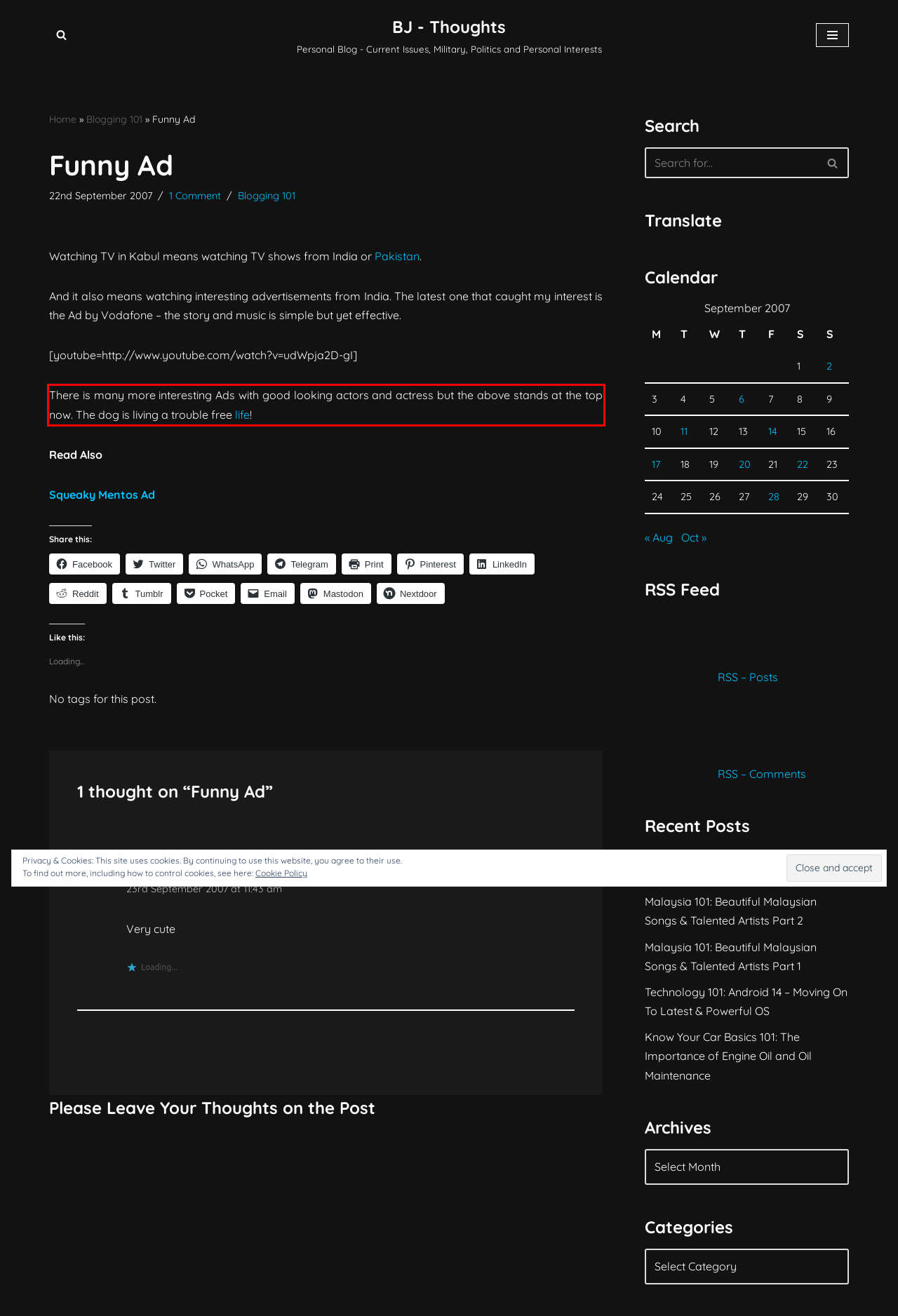Please recognize and transcribe the text located inside the red bounding box in the webpage image.

There is many more interesting Ads with good looking actors and actress but the above stands at the top now. The dog is living a trouble free life!